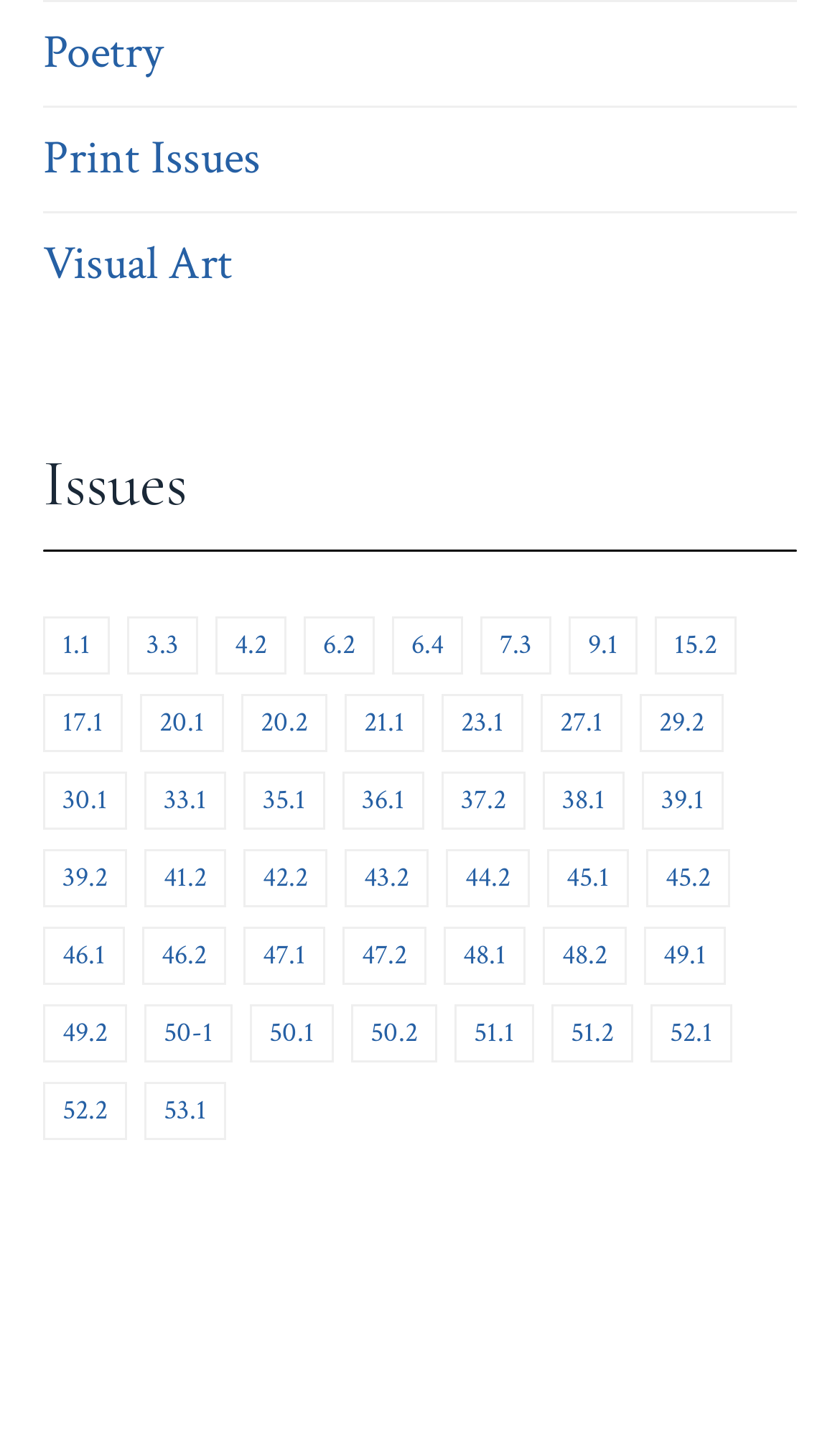Locate the bounding box coordinates of the UI element described by: "29.2". The bounding box coordinates should consist of four float numbers between 0 and 1, i.e., [left, top, right, bottom].

[0.762, 0.485, 0.862, 0.526]